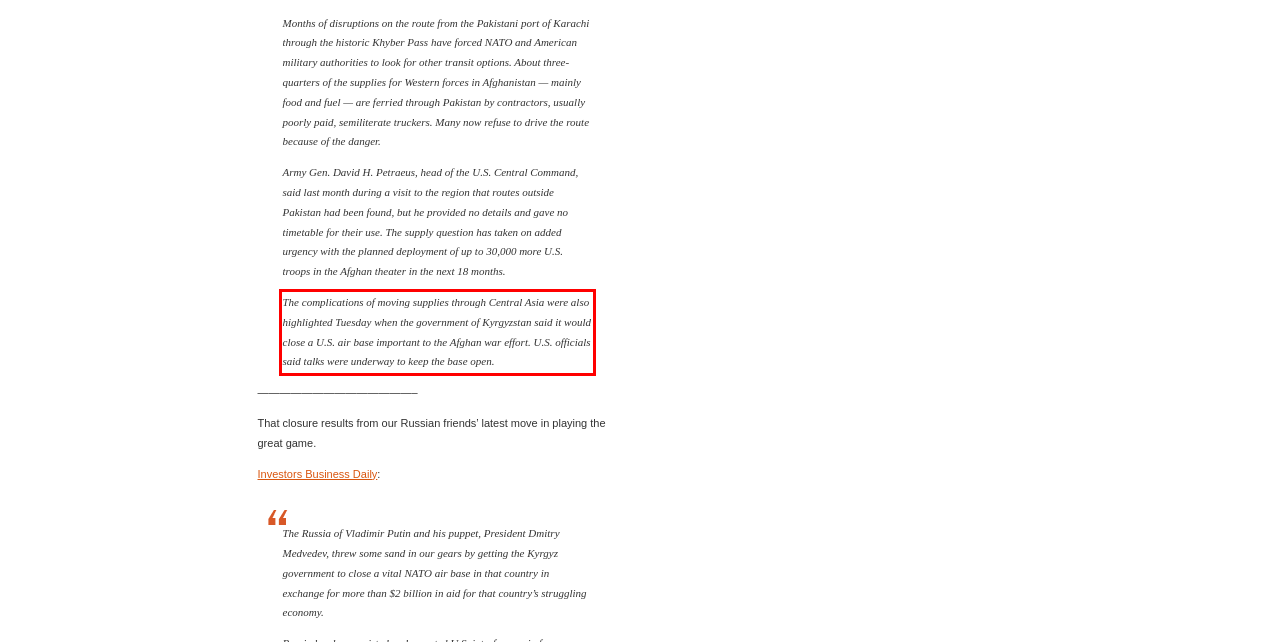You are looking at a screenshot of a webpage with a red rectangle bounding box. Use OCR to identify and extract the text content found inside this red bounding box.

The complications of moving supplies through Central Asia were also highlighted Tuesday when the government of Kyrgyzstan said it would close a U.S. air base important to the Afghan war effort. U.S. officials said talks were underway to keep the base open.